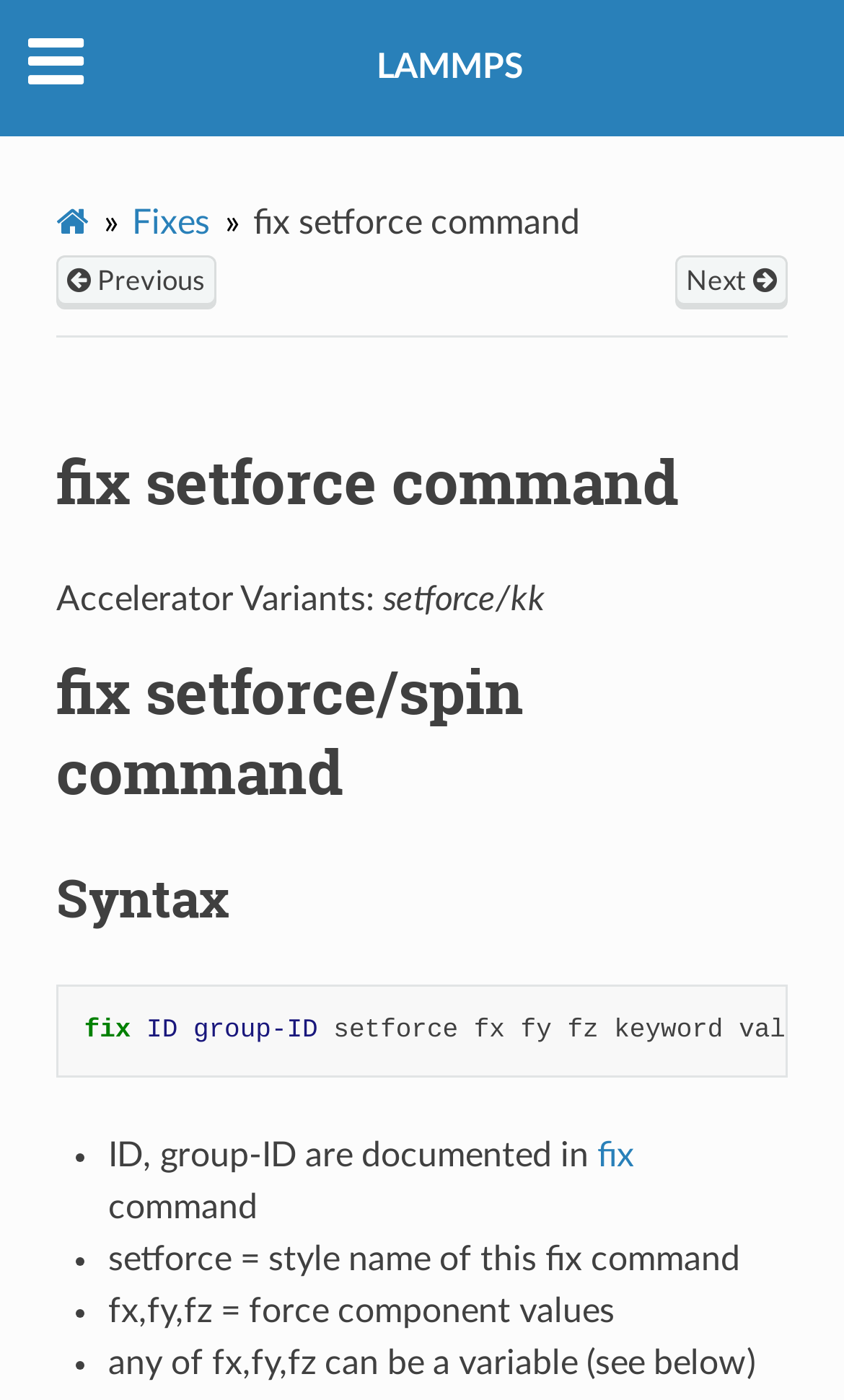What is the name of the command being described?
Observe the image and answer the question with a one-word or short phrase response.

fix setforce